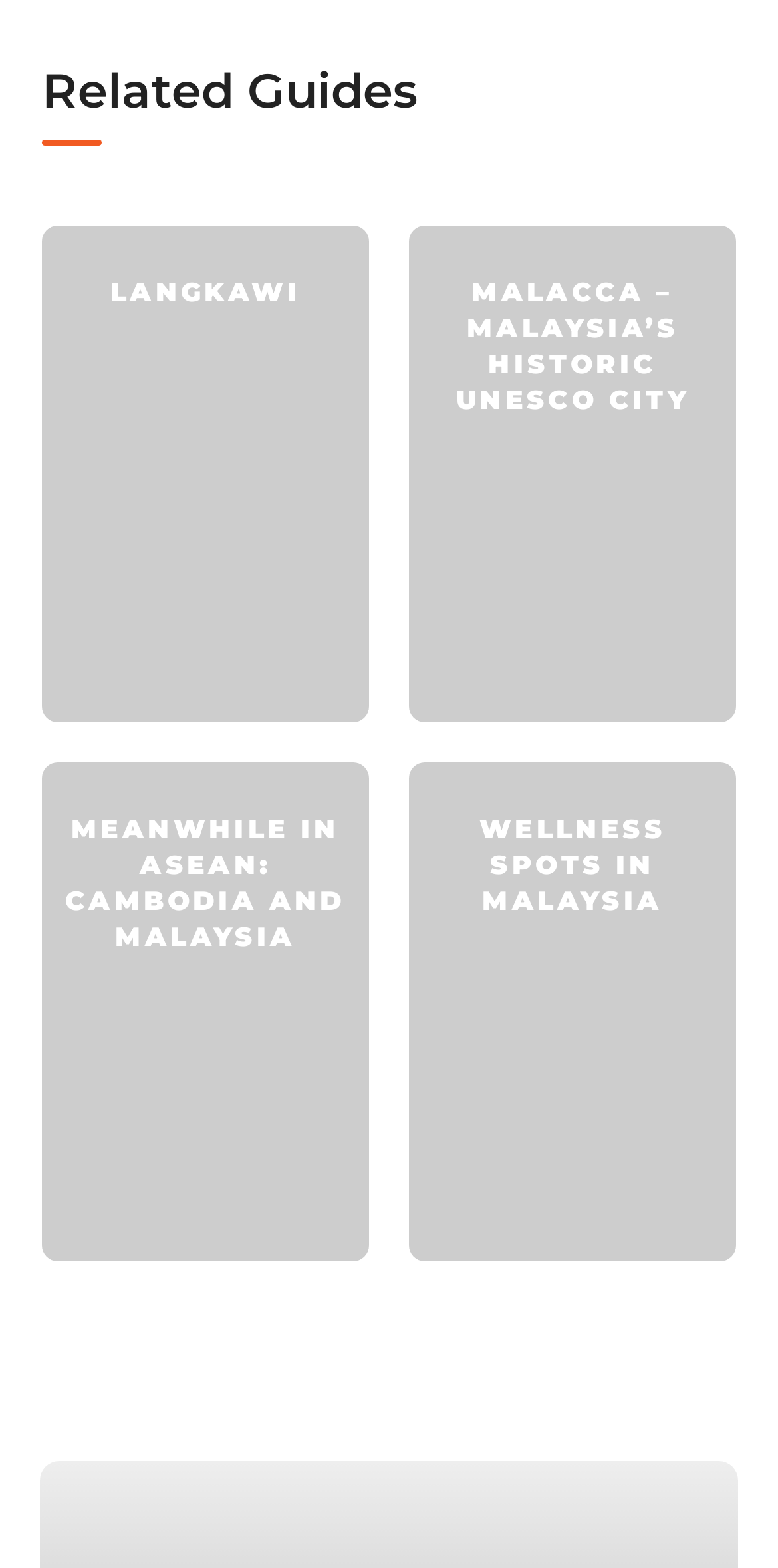Identify the bounding box for the UI element specified in this description: "WELLNESS SPOTS IN MALAYSIA". The coordinates must be four float numbers between 0 and 1, formatted as [left, top, right, bottom].

[0.526, 0.486, 0.946, 0.804]